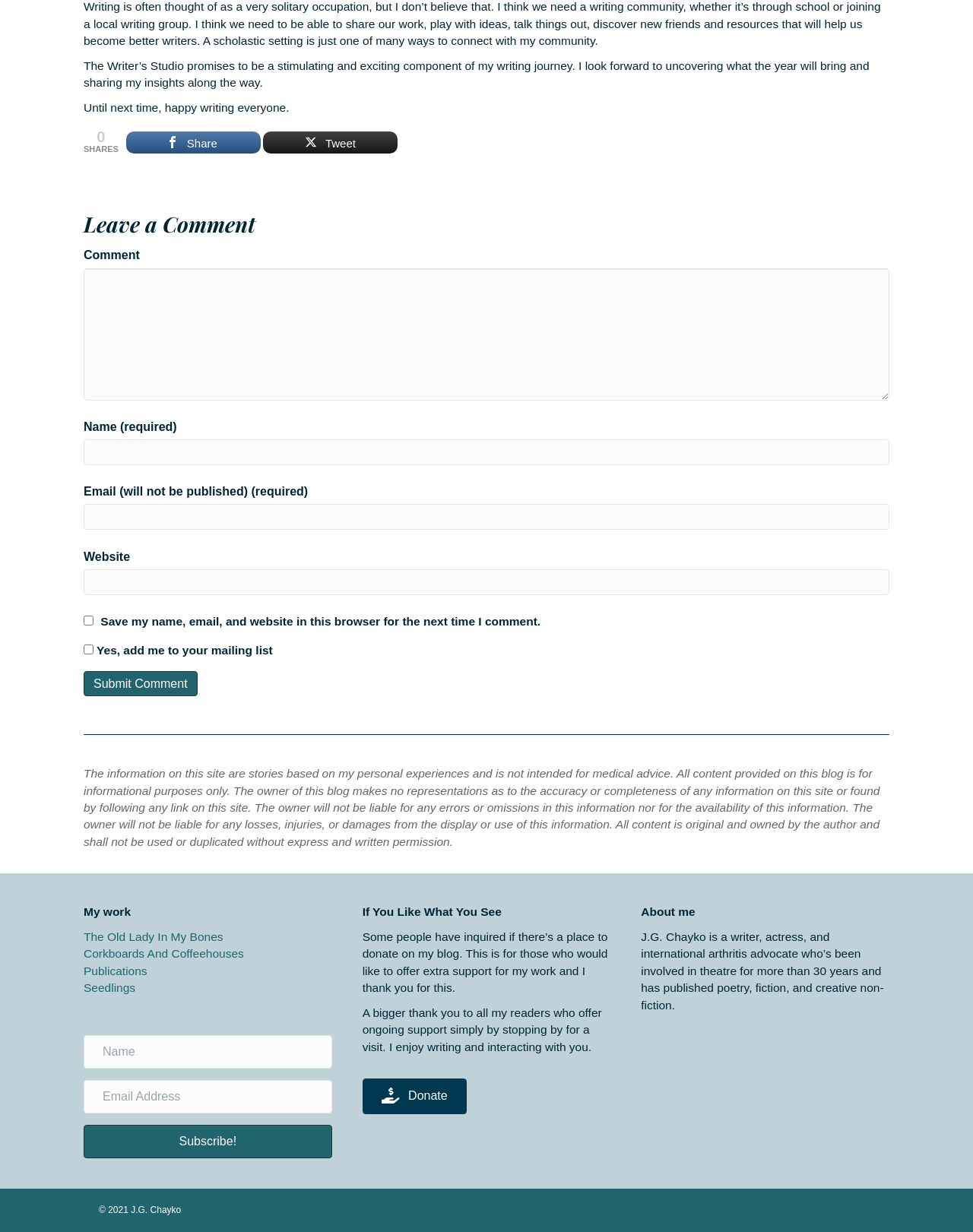What is the name of the author's blog?
Look at the image and answer the question with a single word or phrase.

Not specified